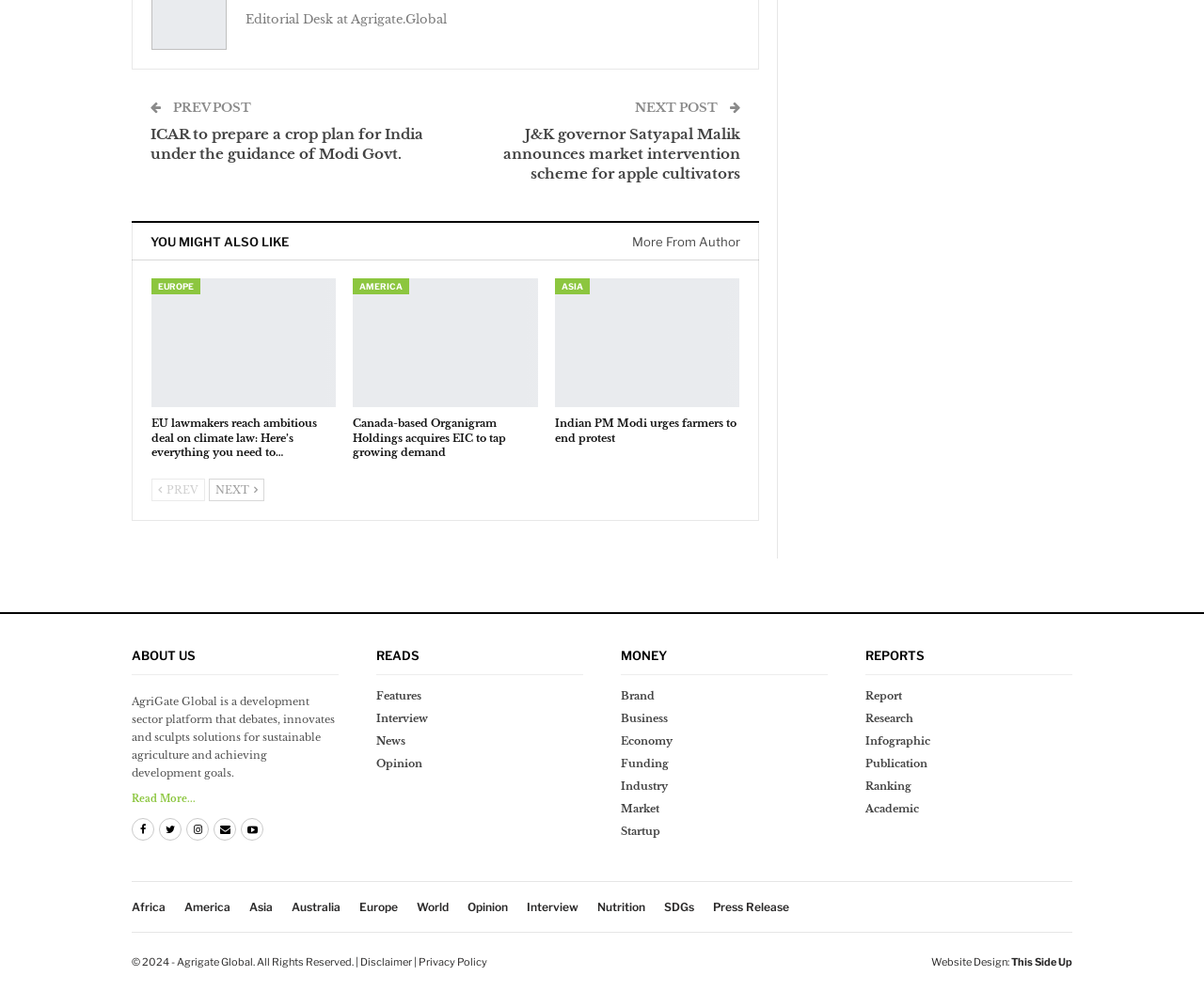Find and indicate the bounding box coordinates of the region you should select to follow the given instruction: "Click on the 'Read More...' link in the footer".

[0.109, 0.799, 0.162, 0.812]